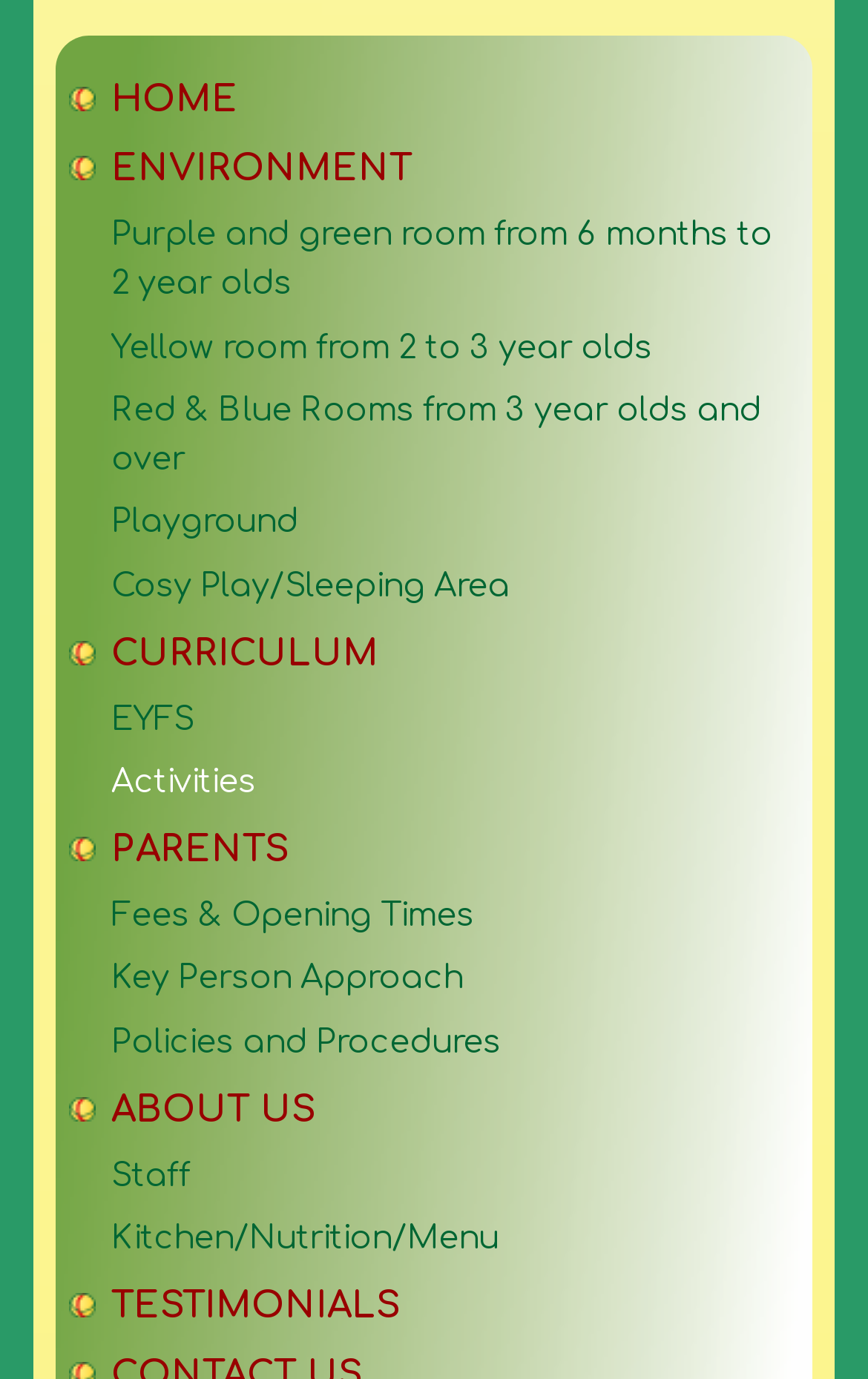Find the bounding box of the UI element described as follows: "HOME".

[0.128, 0.059, 0.274, 0.088]